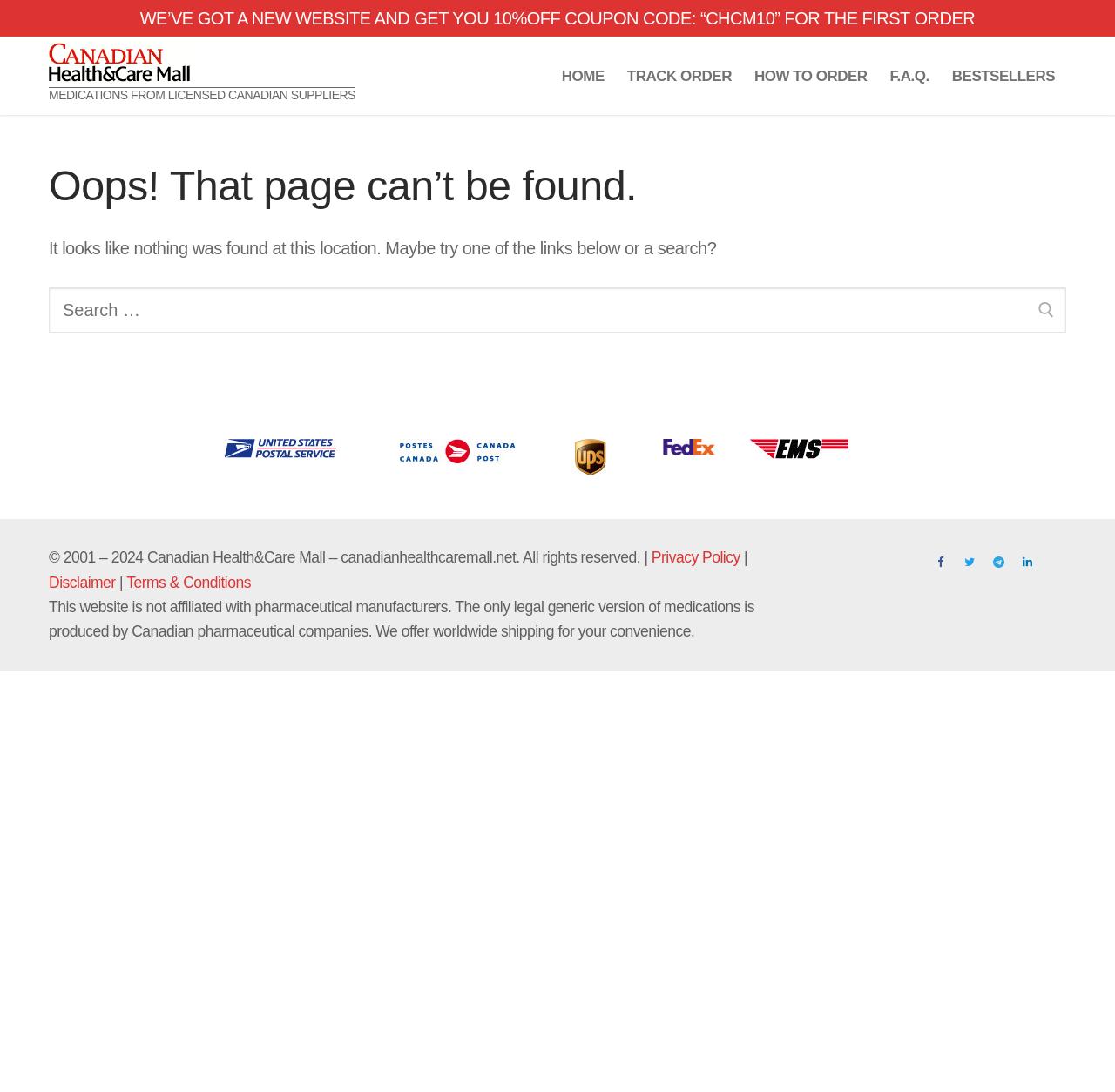Given the element description: "F.A.Q.", predict the bounding box coordinates of this UI element. The coordinates must be four float numbers between 0 and 1, given as [left, top, right, bottom].

[0.788, 0.053, 0.844, 0.086]